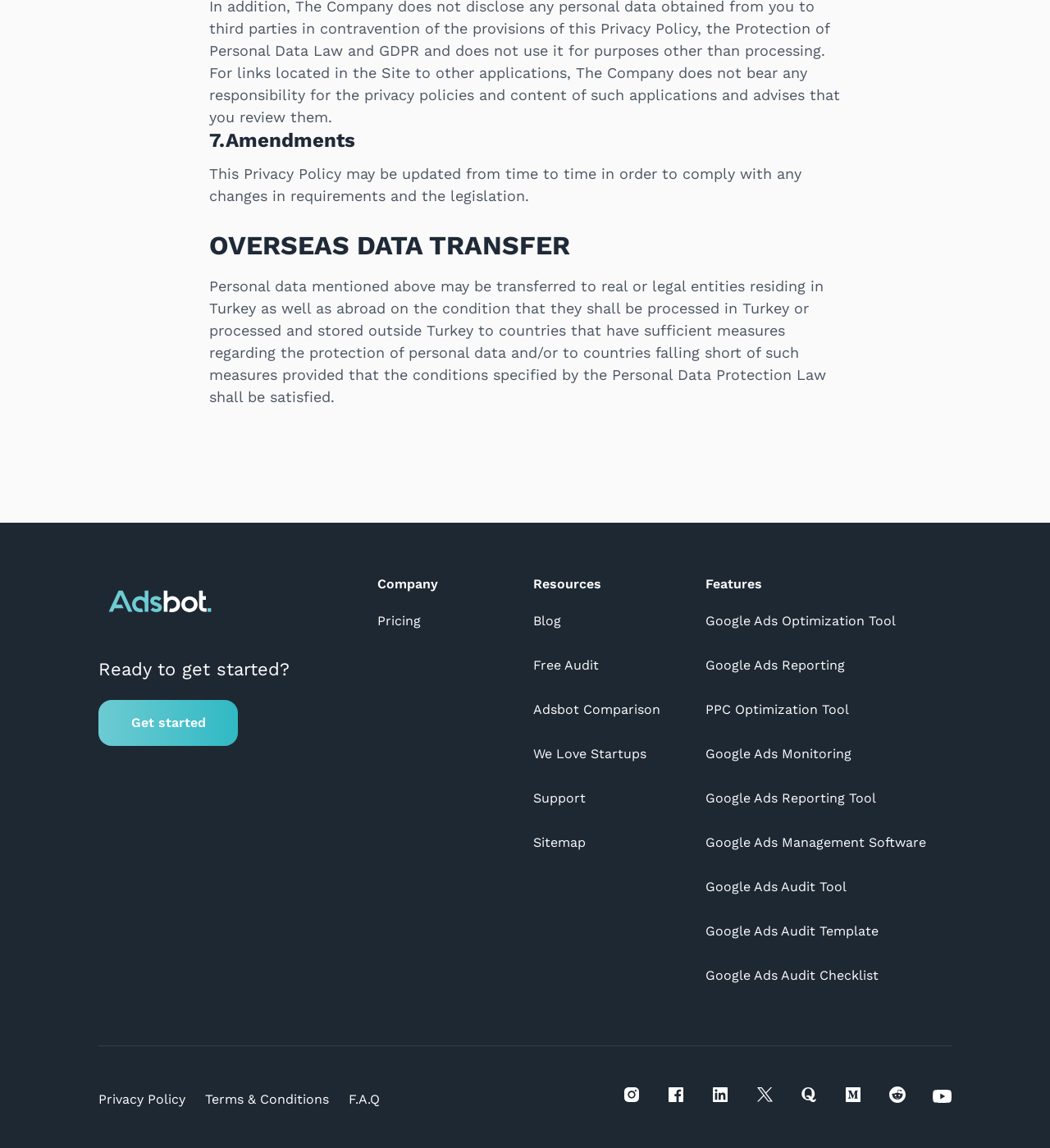Please find the bounding box coordinates of the element that needs to be clicked to perform the following instruction: "go to Global Panel Foundation homepage". The bounding box coordinates should be four float numbers between 0 and 1, represented as [left, top, right, bottom].

None